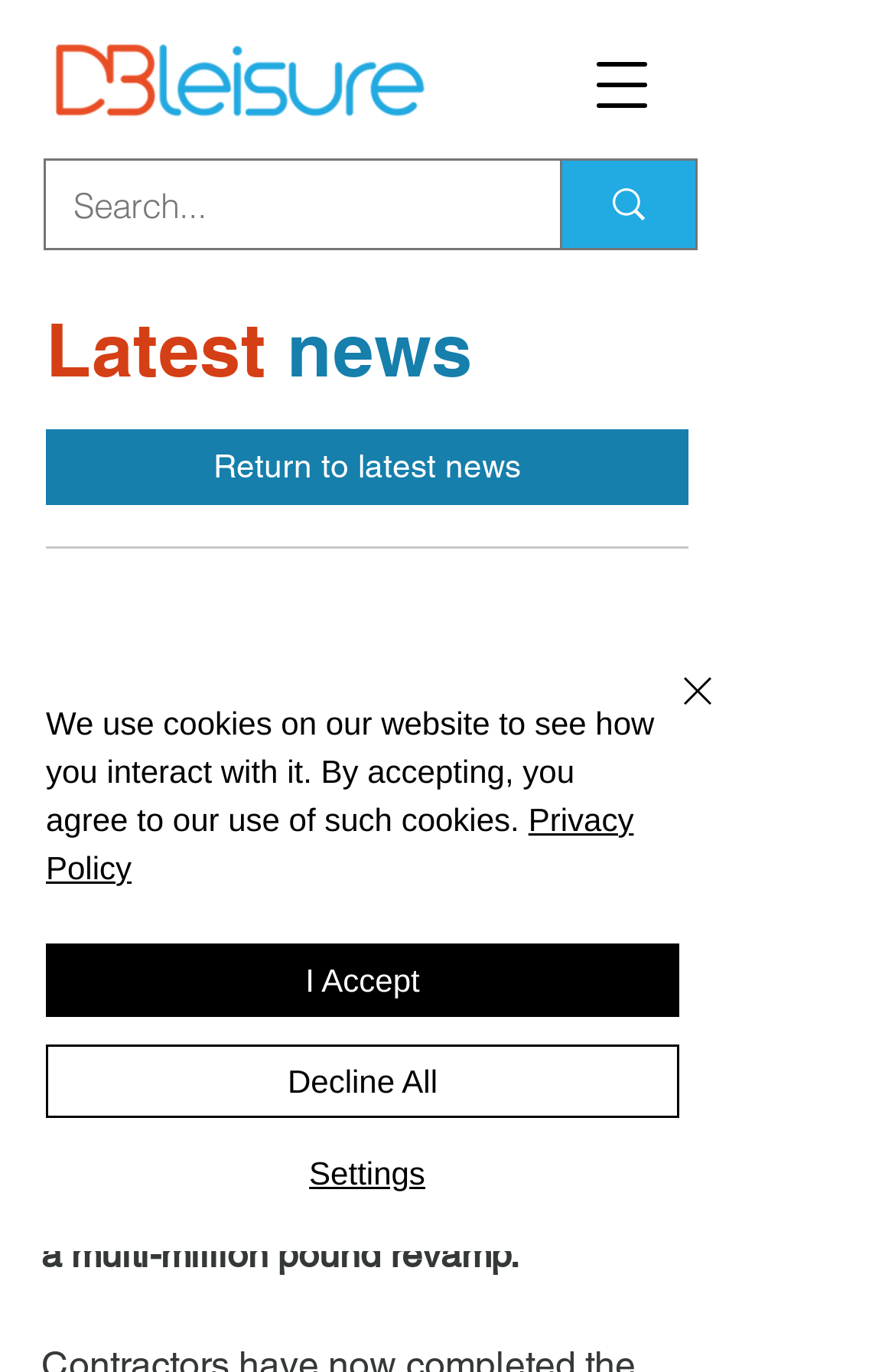Specify the bounding box coordinates of the region I need to click to perform the following instruction: "Go to the main page". The coordinates must be four float numbers in the range of 0 to 1, i.e., [left, top, right, bottom].

None